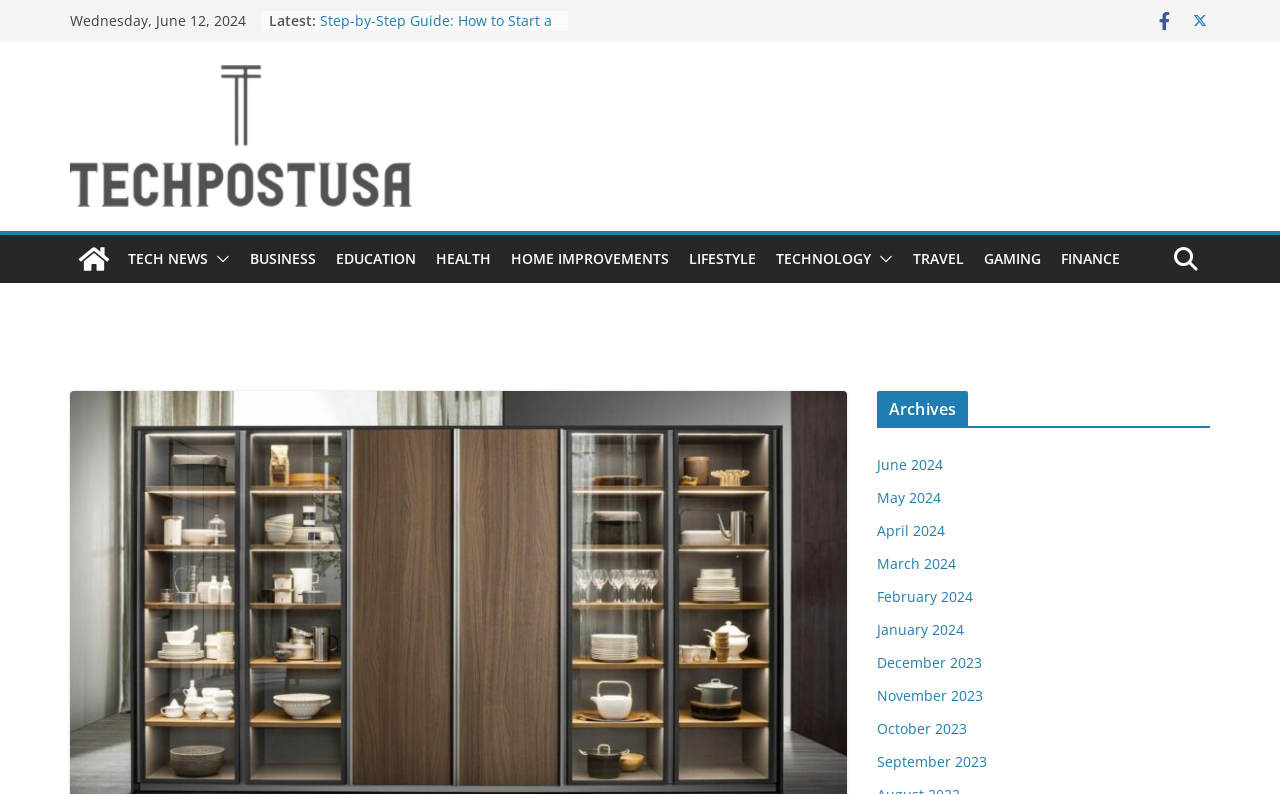Please identify the bounding box coordinates of the element that needs to be clicked to execute the following command: "Explore the 'Archives' section". Provide the bounding box using four float numbers between 0 and 1, formatted as [left, top, right, bottom].

[0.685, 0.492, 0.756, 0.536]